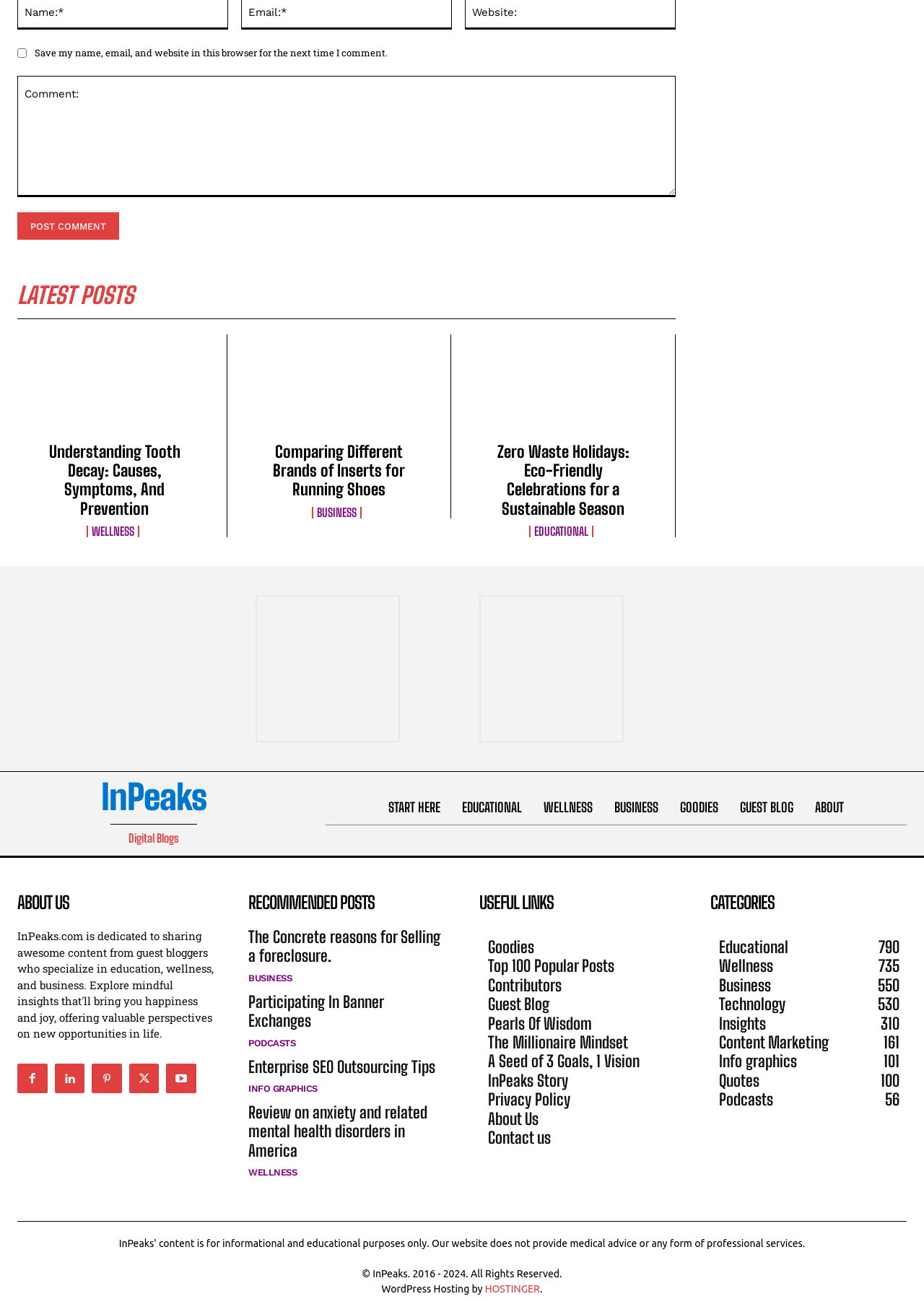What is the purpose of the 'Comment:' textbox?
Using the visual information, reply with a single word or short phrase.

To leave a comment